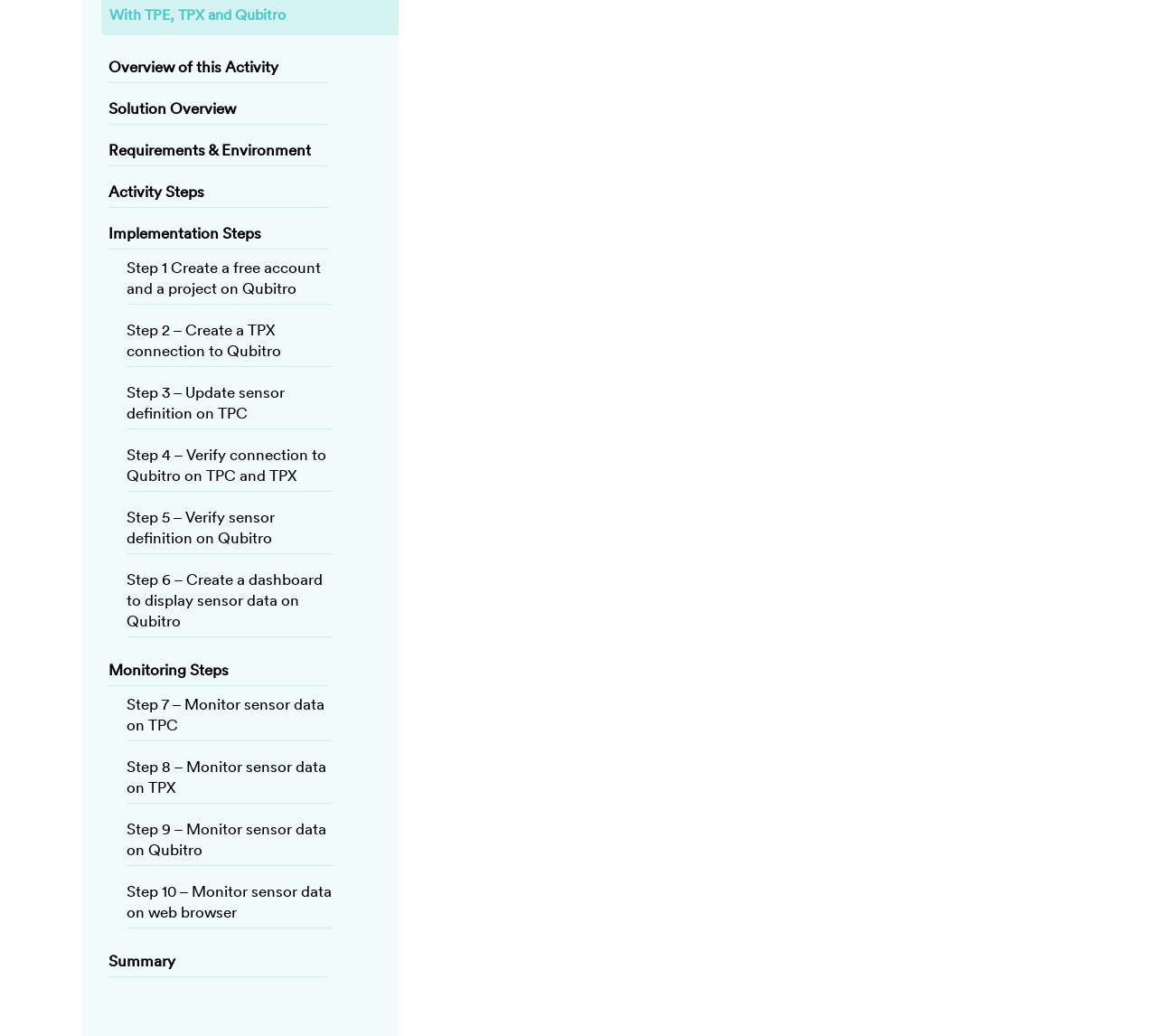Using the element description provided, determine the bounding box coordinates in the format (top-left x, top-left y, bottom-right x, bottom-right y). Ensure that all values are floating point numbers between 0 and 1. Element description: Solution Overview

[0.094, 0.094, 0.284, 0.121]